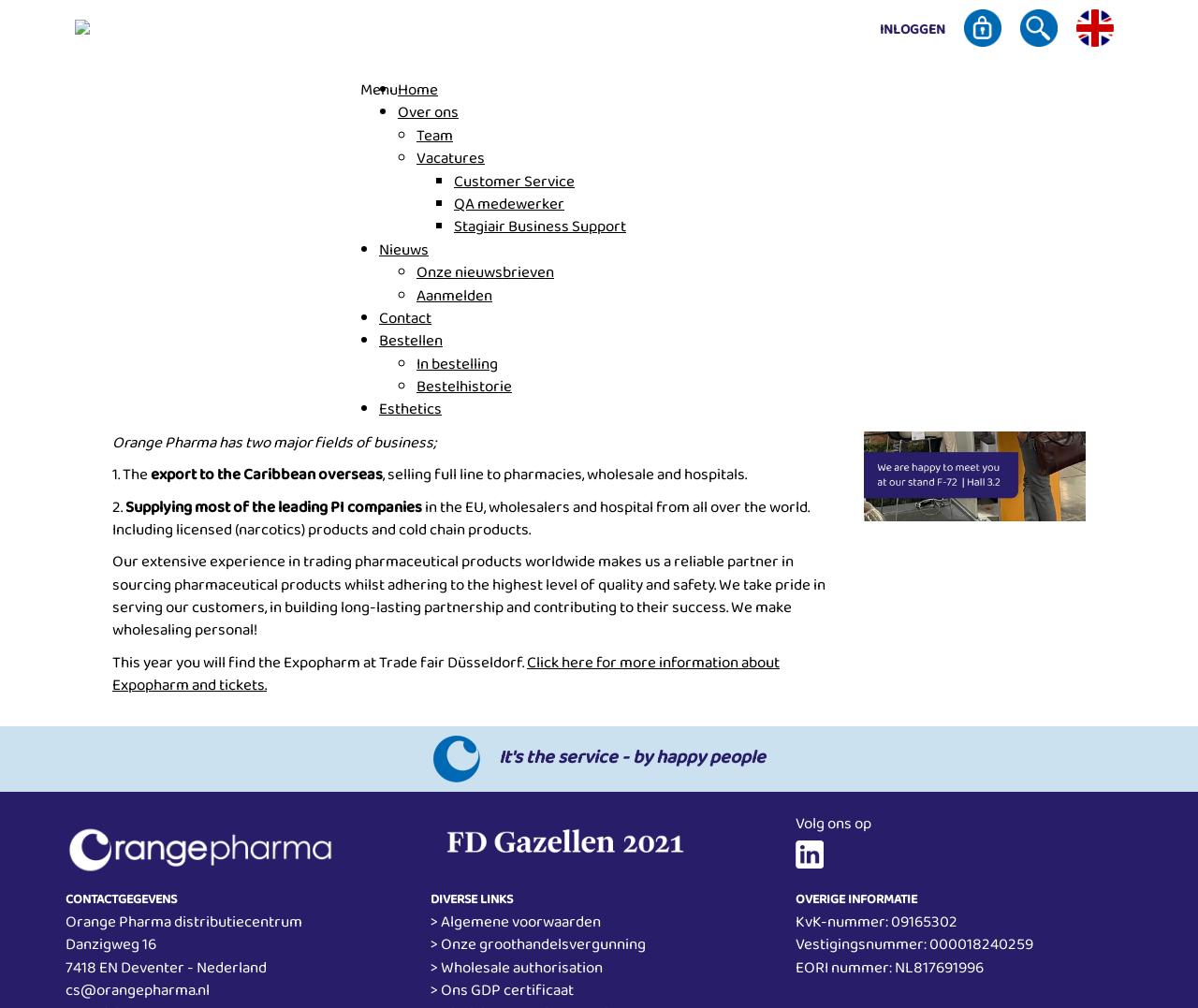Based on the element description: "Nieuws", identify the bounding box coordinates for this UI element. The coordinates must be four float numbers between 0 and 1, listed as [left, top, right, bottom].

[0.316, 0.236, 0.358, 0.261]